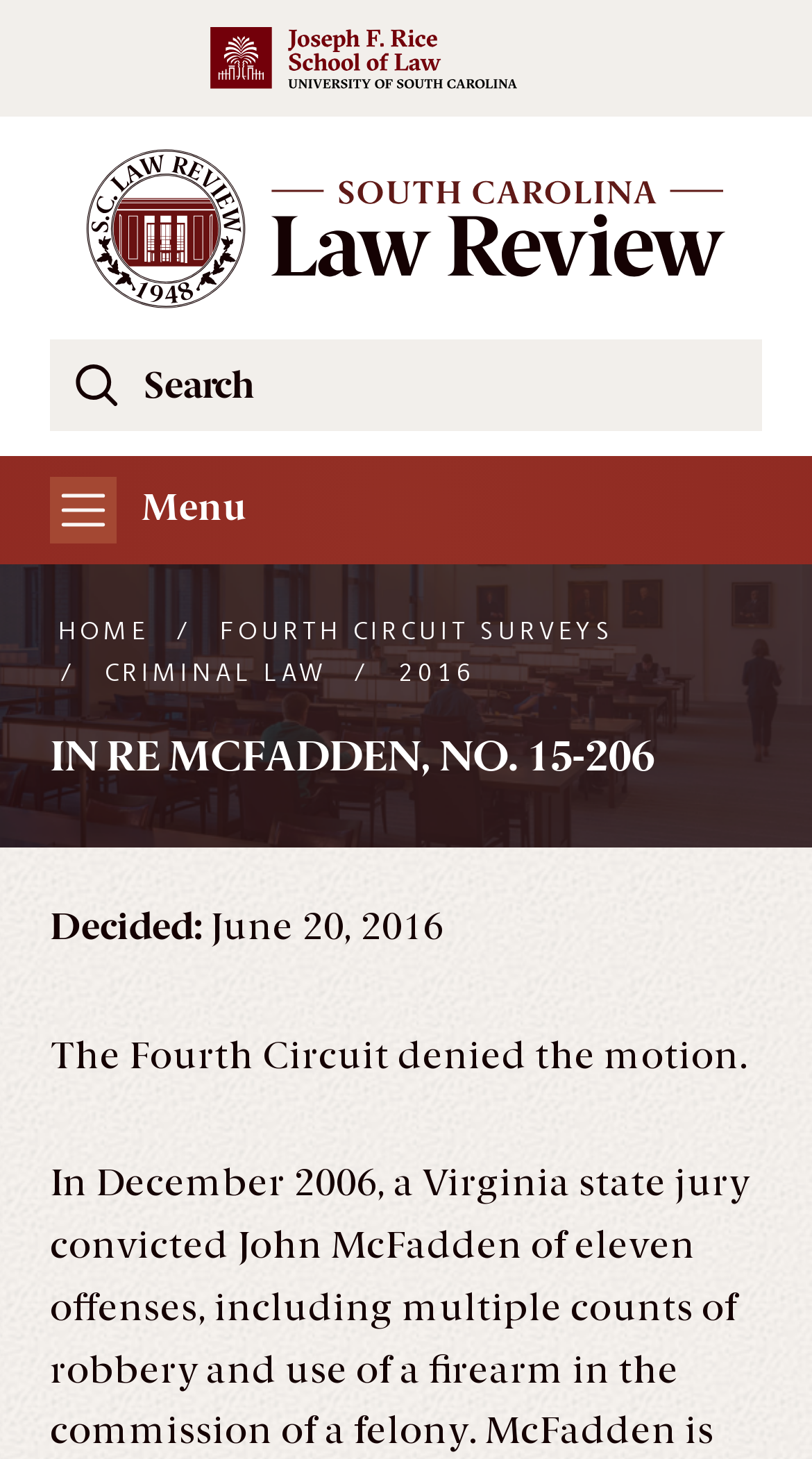What is the purpose of the button with the text 'Search'?
Provide an in-depth and detailed answer to the question.

I inferred this answer by looking at the search box with the text 'Search the South Carolina Law Review Website' and the button 'Search' next to it, which suggests that the button is used to initiate a search on the website.